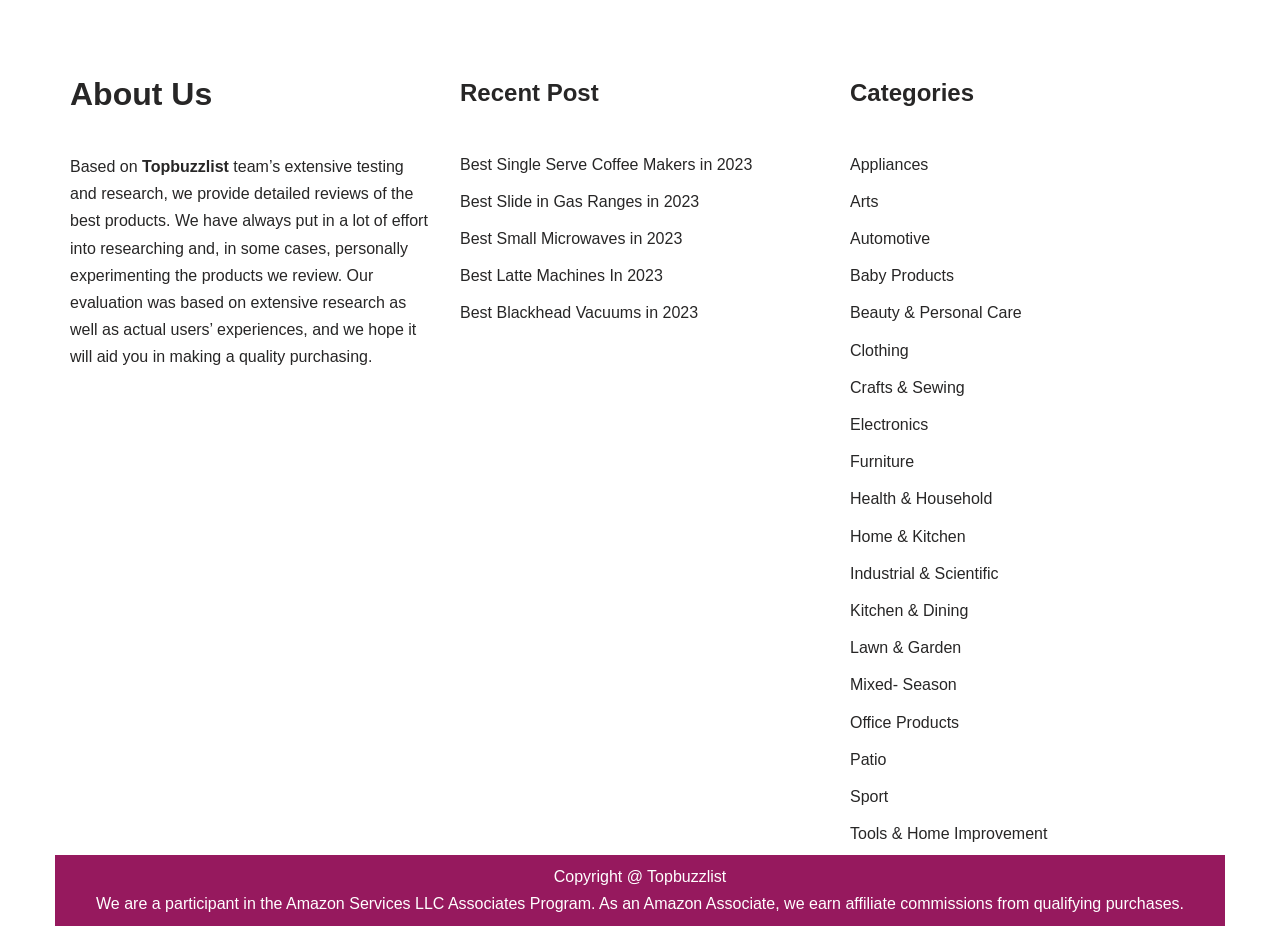Find the bounding box coordinates of the clickable element required to execute the following instruction: "Check 'Recent Post'". Provide the coordinates as four float numbers between 0 and 1, i.e., [left, top, right, bottom].

[0.359, 0.081, 0.641, 0.12]